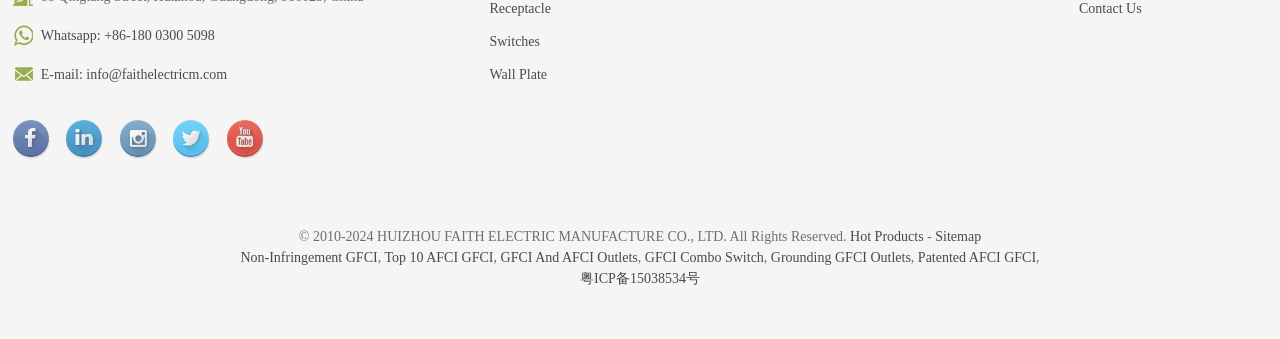Answer this question in one word or a short phrase: What are the social media platforms listed?

facebook, linkedin, instagram, twitter, youtube